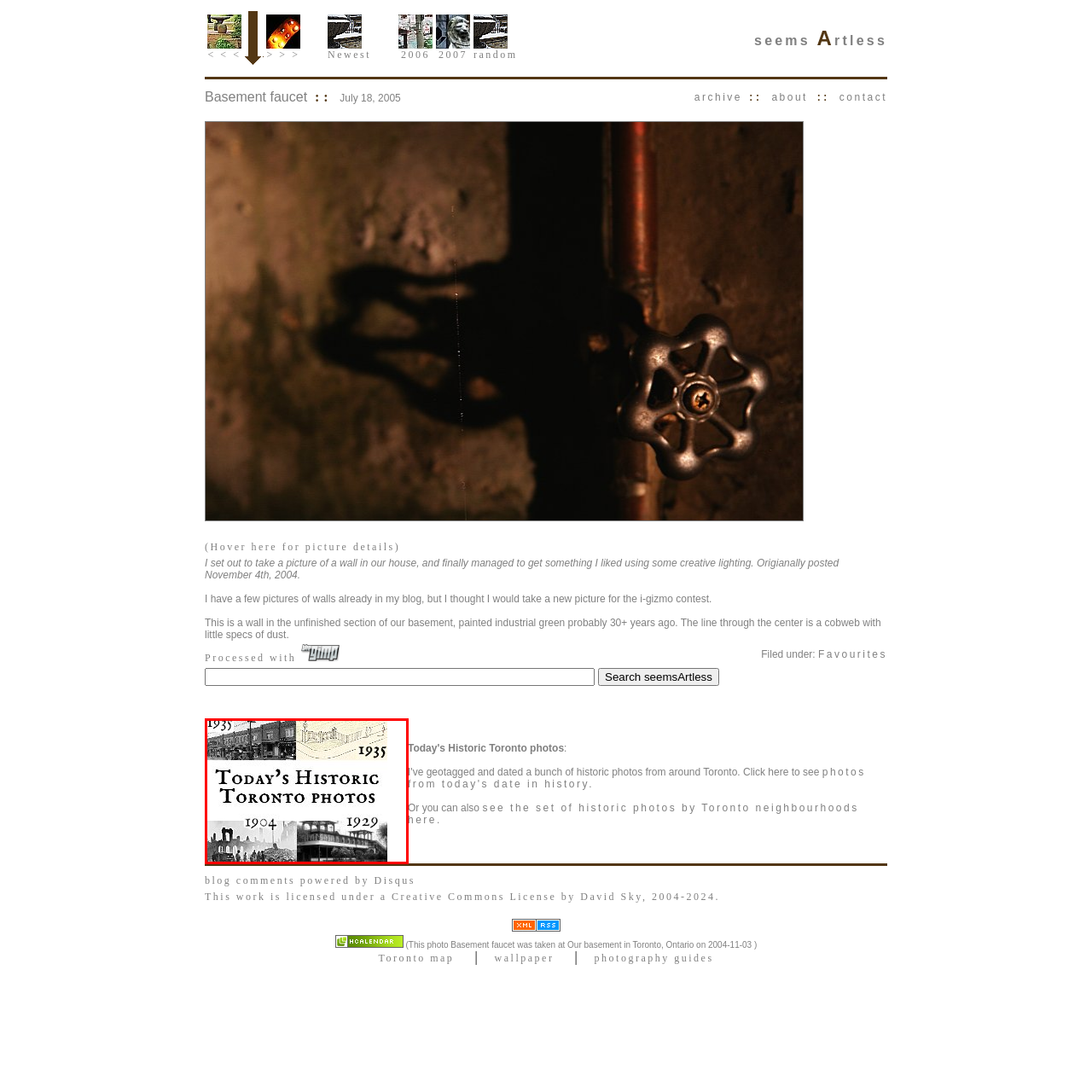Please review the image enclosed by the red bounding box and give a detailed answer to the following question, utilizing the information from the visual: How many images are in the bottom sections?

The answer can be obtained by looking at the bottom sections of the collage, which include two images, one from 1904 showing figures near ruins, and another from 1929 featuring a notable structure with a unique architectural design.